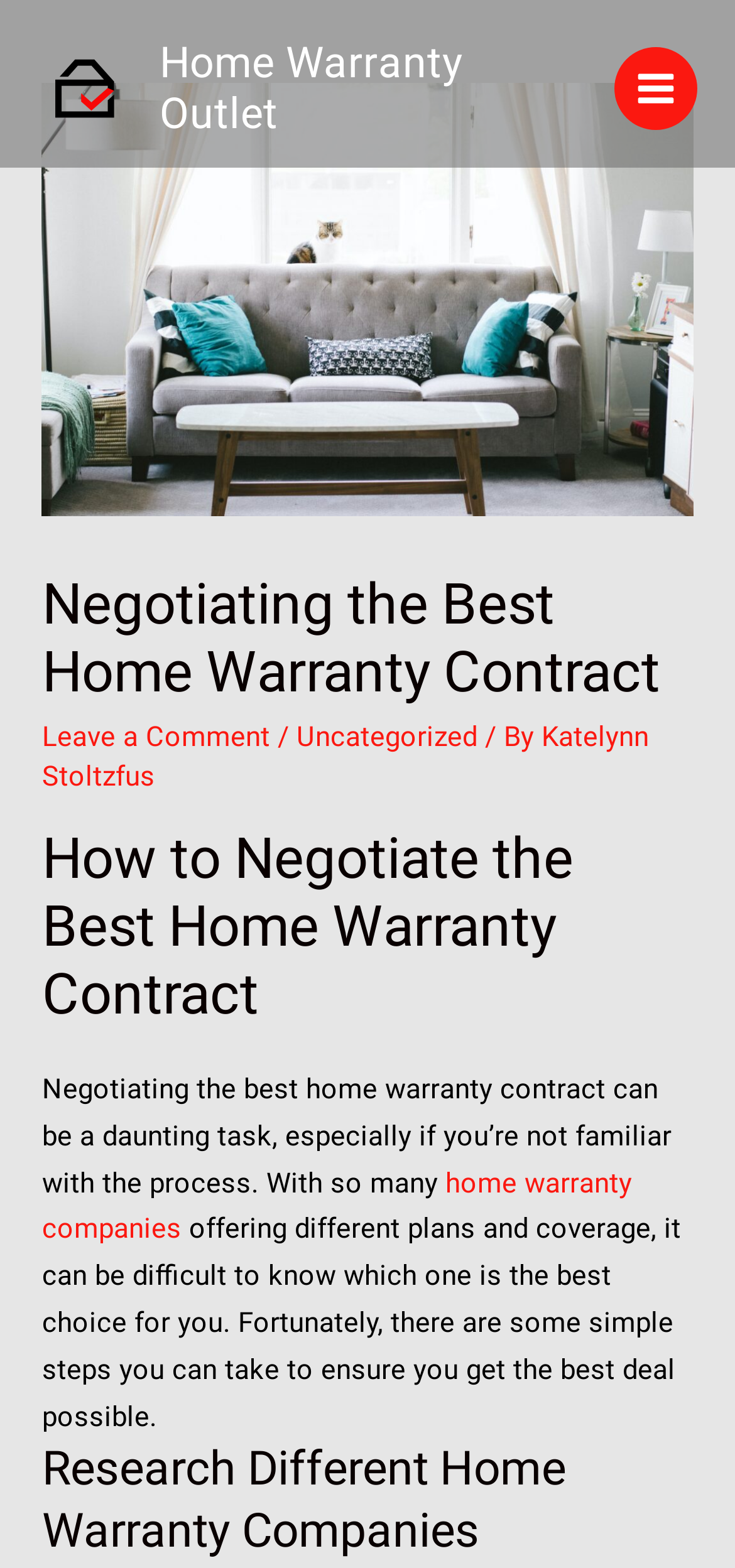Using the provided element description: "Uncategorized", identify the bounding box coordinates. The coordinates should be four floats between 0 and 1 in the order [left, top, right, bottom].

[0.404, 0.459, 0.65, 0.481]